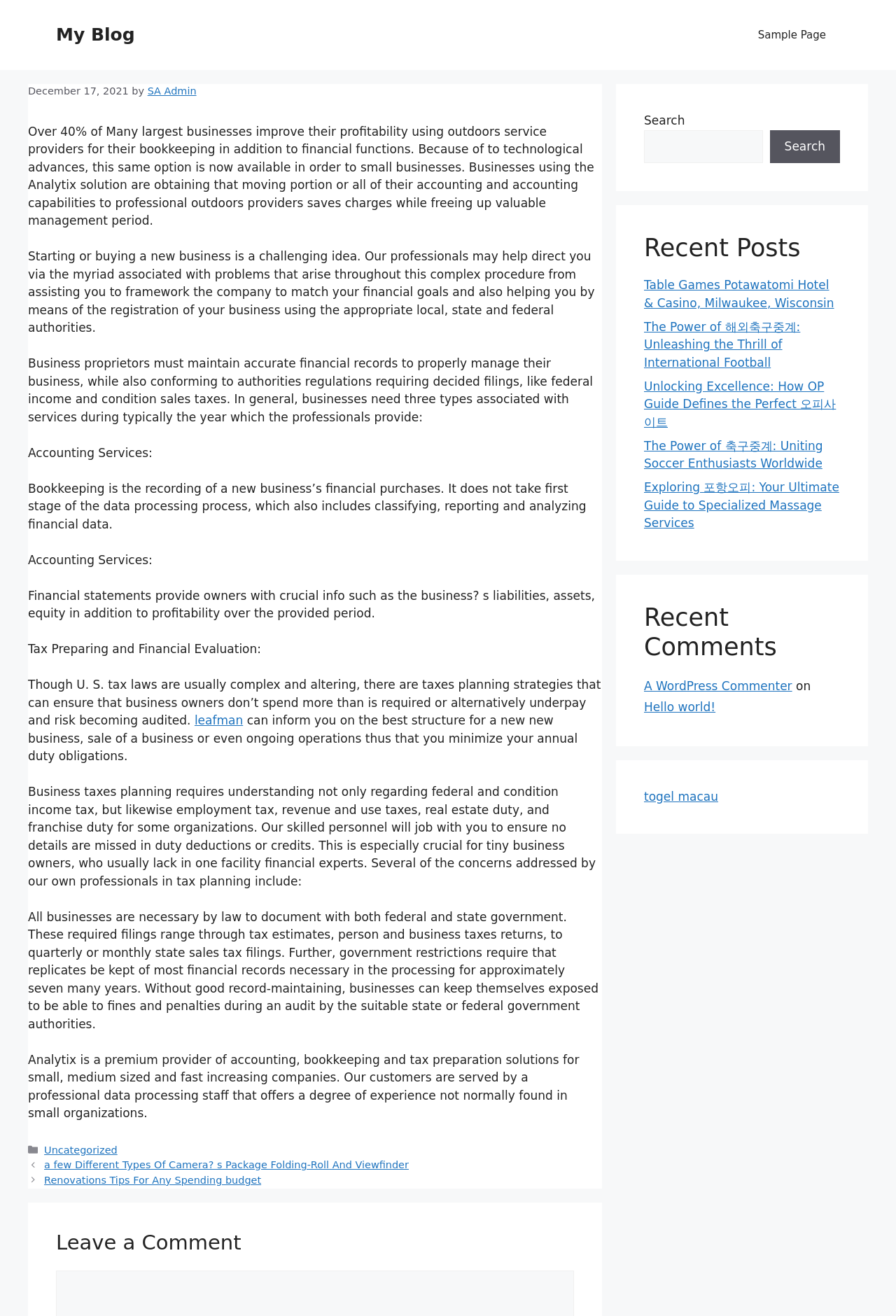How many types of services do businesses need during the year?
Using the image as a reference, give a one-word or short phrase answer.

Three